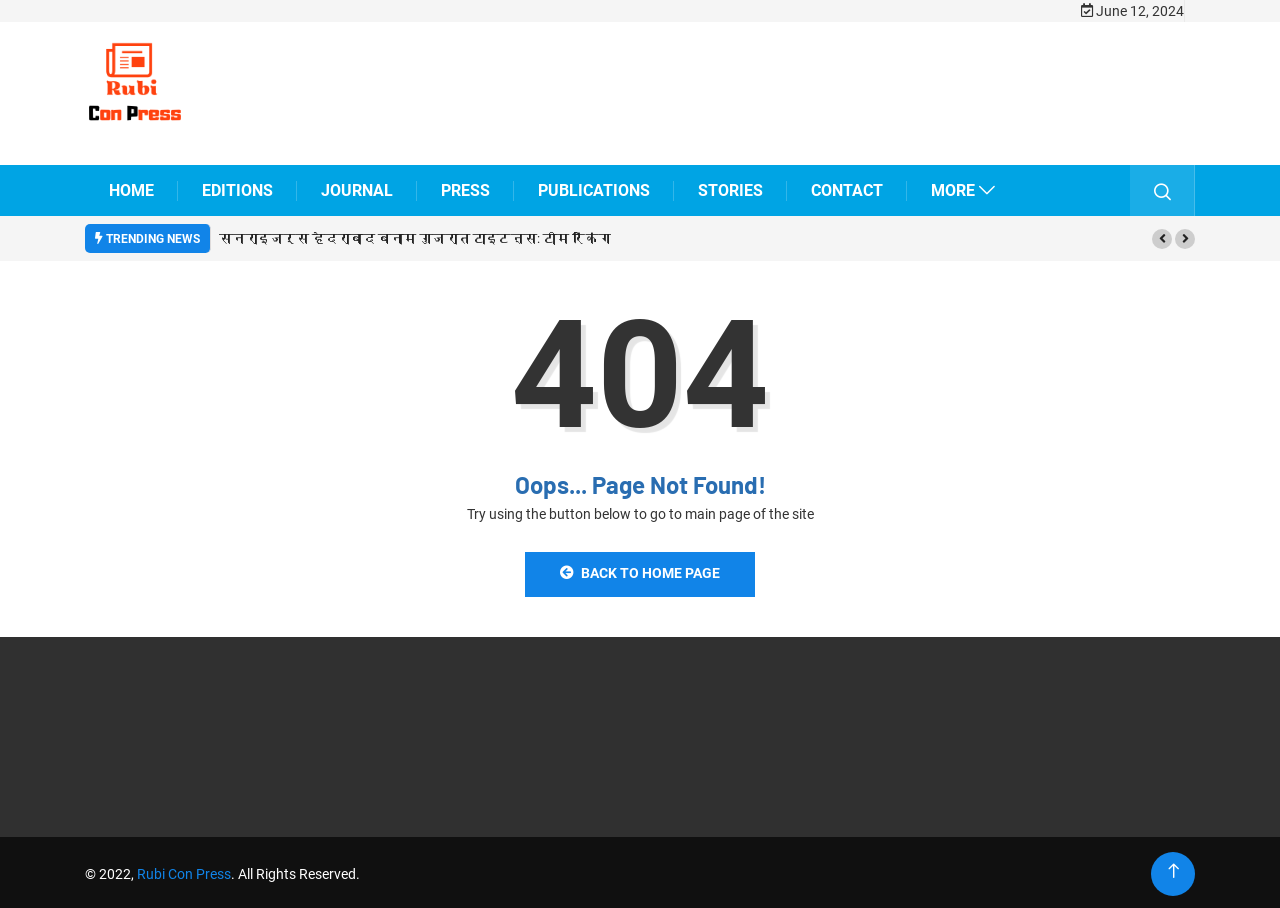Please give a succinct answer to the question in one word or phrase:
What is the error message on the page?

Page Not Found